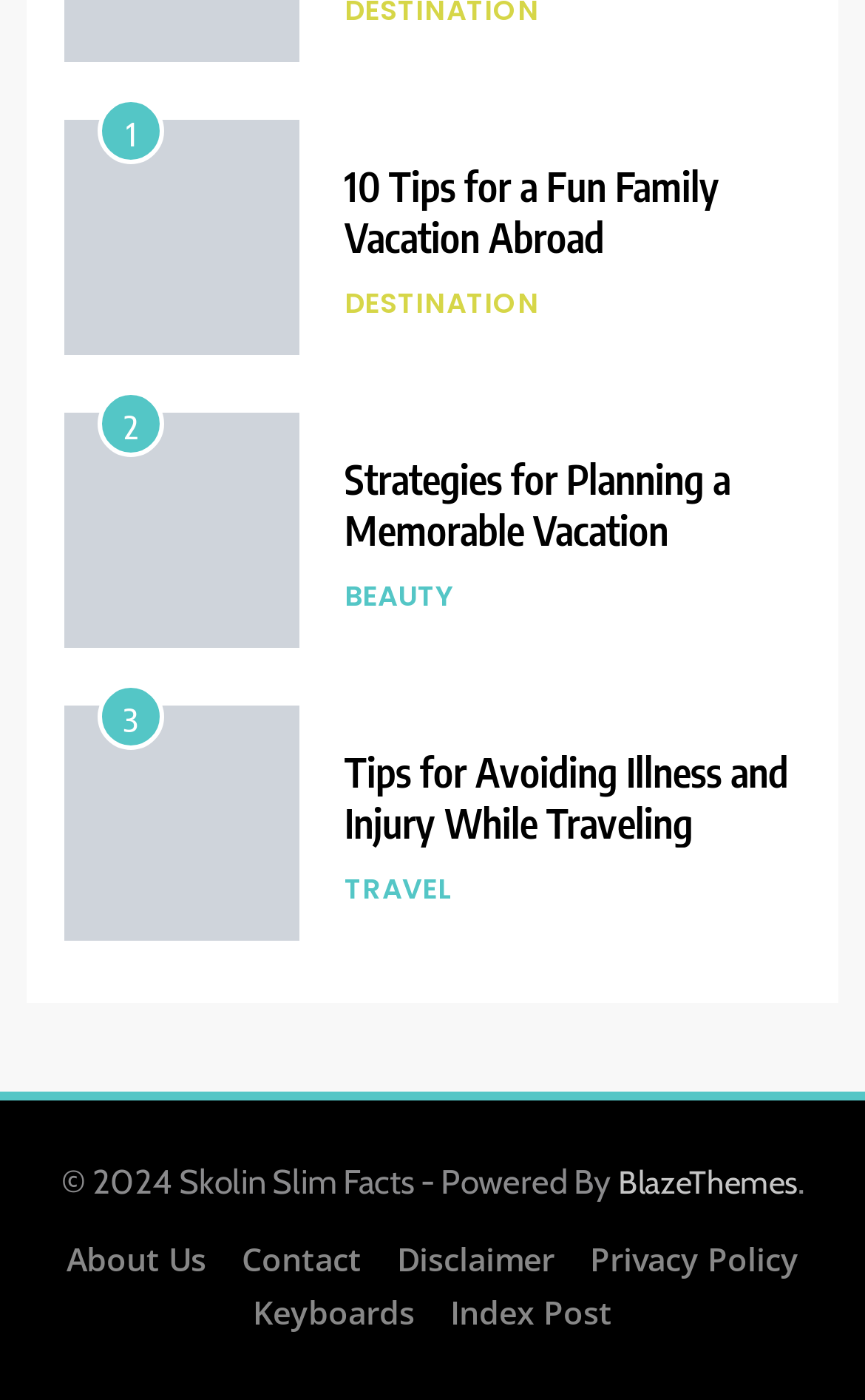Ascertain the bounding box coordinates for the UI element detailed here: "Health". The coordinates should be provided as [left, top, right, bottom] with each value being a float between 0 and 1.

[0.398, 0.437, 0.534, 0.464]